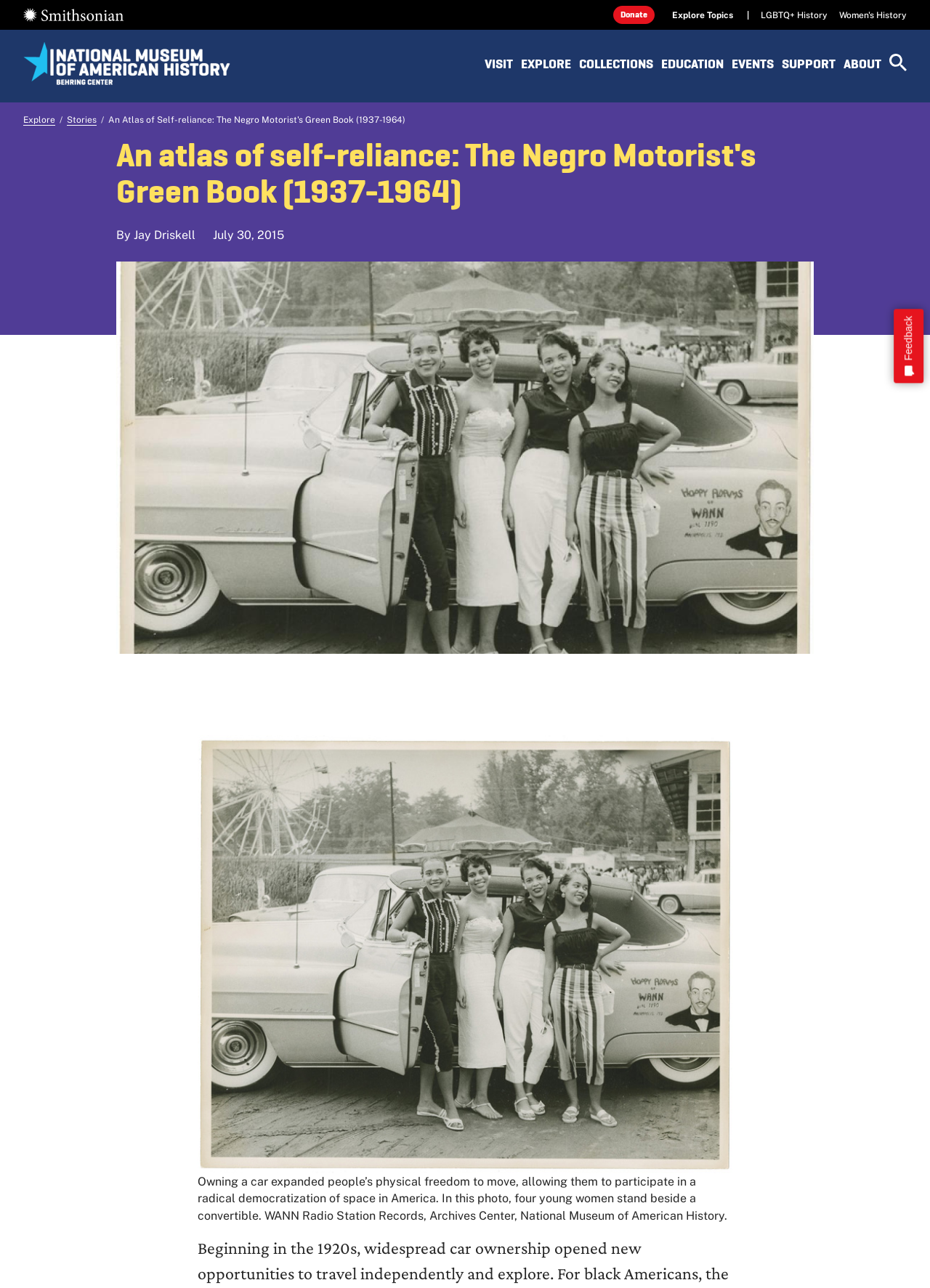Examine the image carefully and respond to the question with a detailed answer: 
What is the description of the photograph?

I found the answer by looking at the figure element with the text 'Four women pose in front of a car' at coordinates [0.212, 0.571, 0.787, 0.95]. This text is likely to be the description of the photograph.